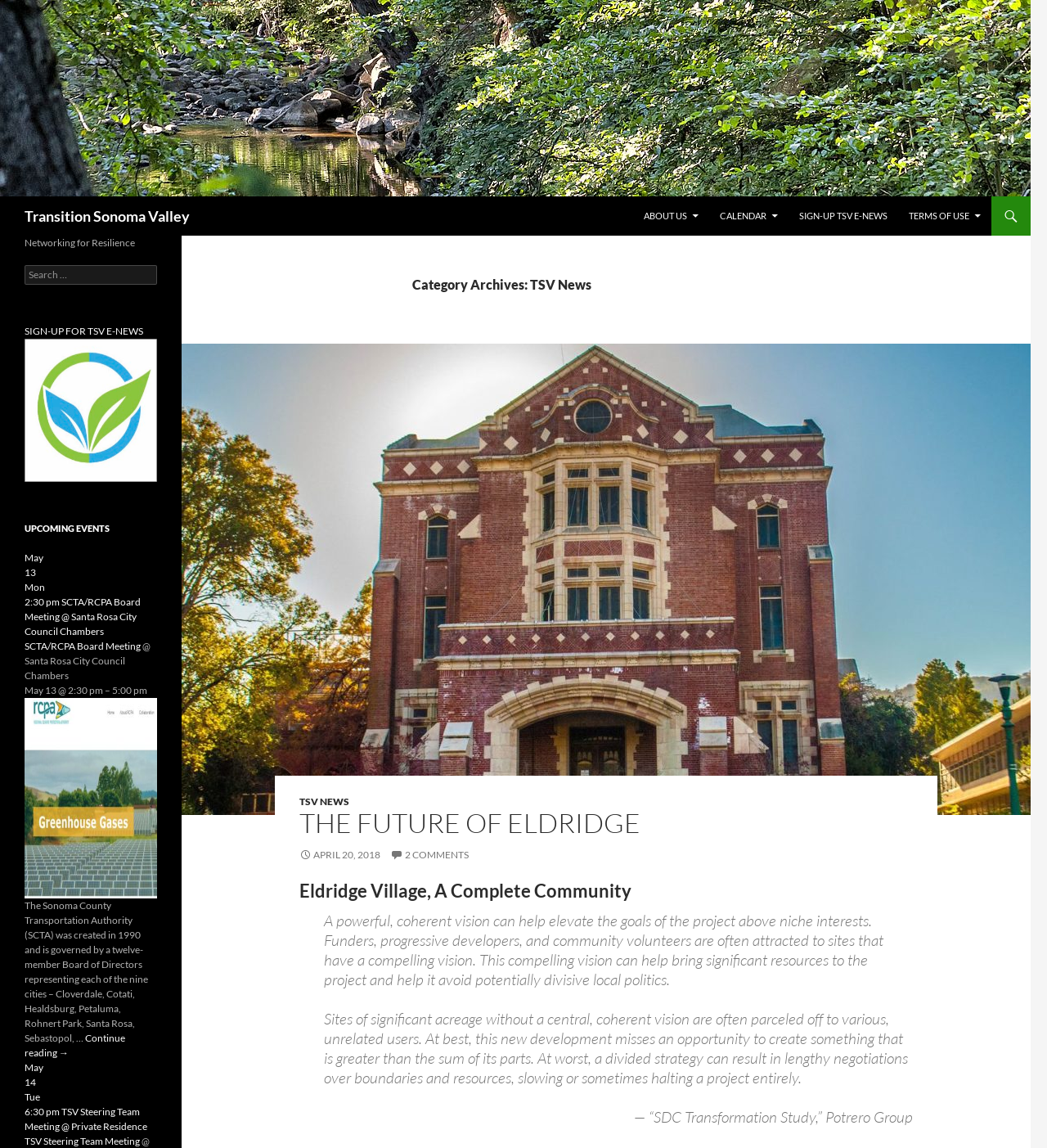Please locate the bounding box coordinates of the element that should be clicked to complete the given instruction: "Read about the future of Eldridge".

[0.286, 0.704, 0.872, 0.73]